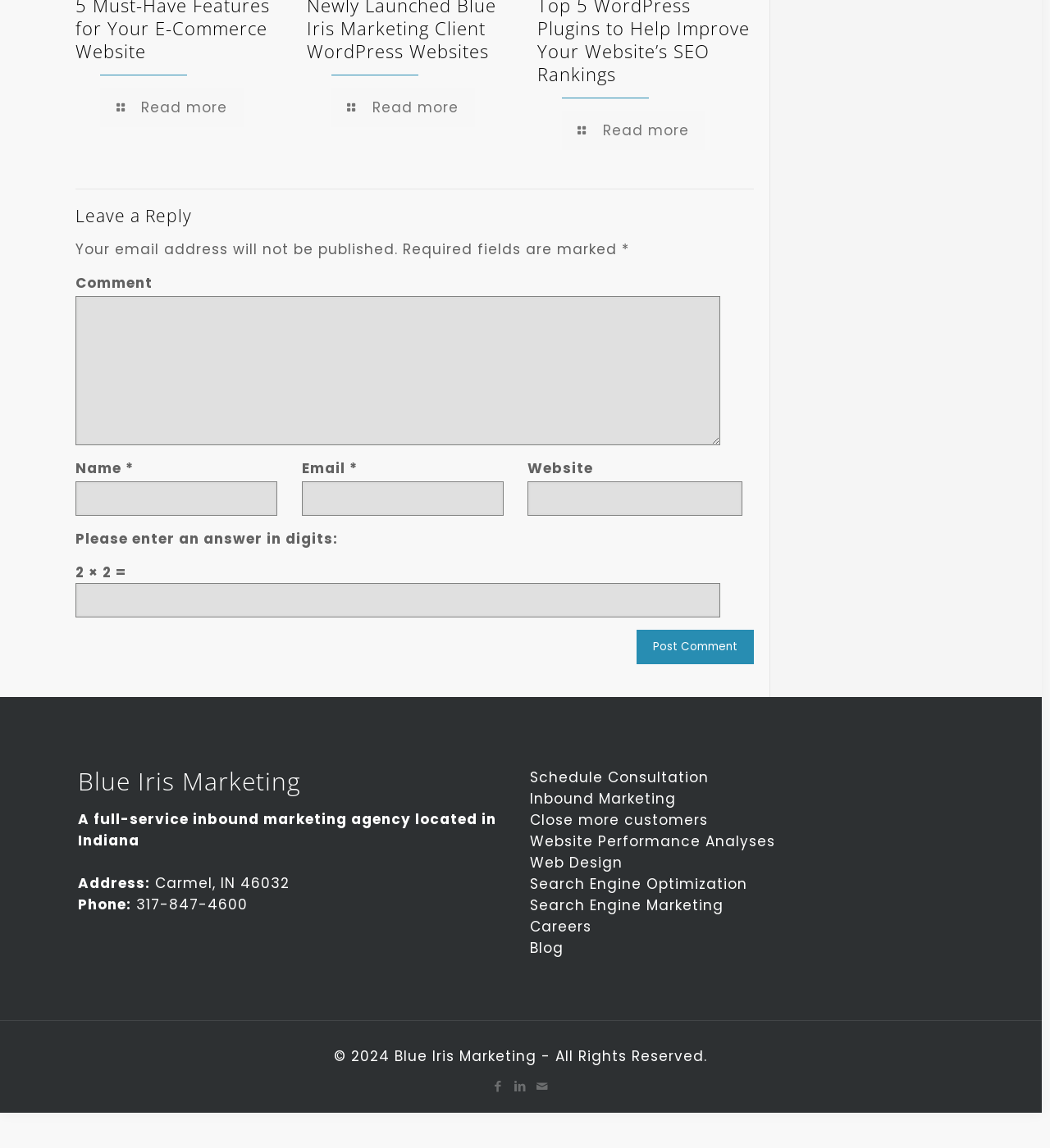What is the address of Blue Iris Marketing?
Answer briefly with a single word or phrase based on the image.

Carmel, IN 46032